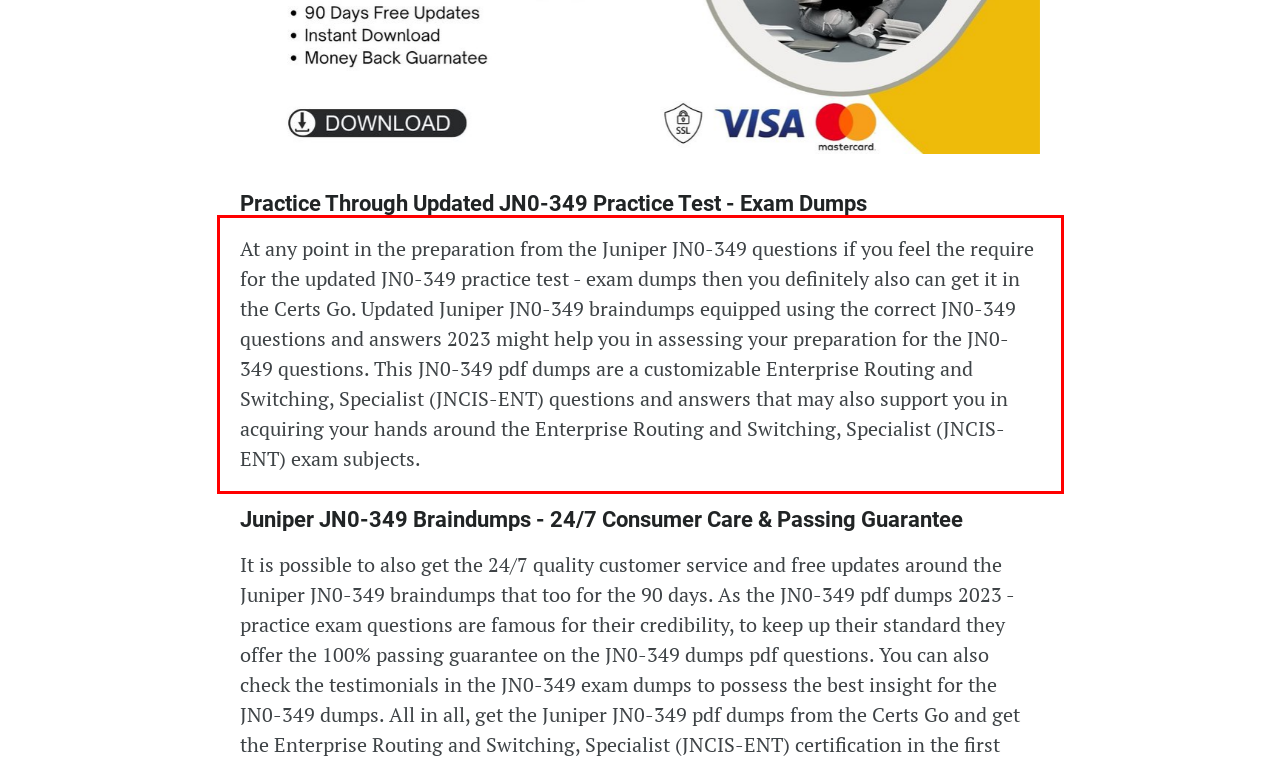Analyze the red bounding box in the provided webpage screenshot and generate the text content contained within.

At any point in the preparation from the Juniper JN0-349 questions if you feel the require for the updated JN0-349 practice test - exam dumps then you definitely also can get it in the Certs Go. Updated Juniper JN0-349 braindumps equipped using the correct JN0-349 questions and answers 2023 might help you in assessing your preparation for the JN0-349 questions. This JN0-349 pdf dumps are a customizable Enterprise Routing and Switching, Specialist (JNCIS-ENT) questions and answers that may also support you in acquiring your hands around the Enterprise Routing and Switching, Specialist (JNCIS-ENT) exam subjects.